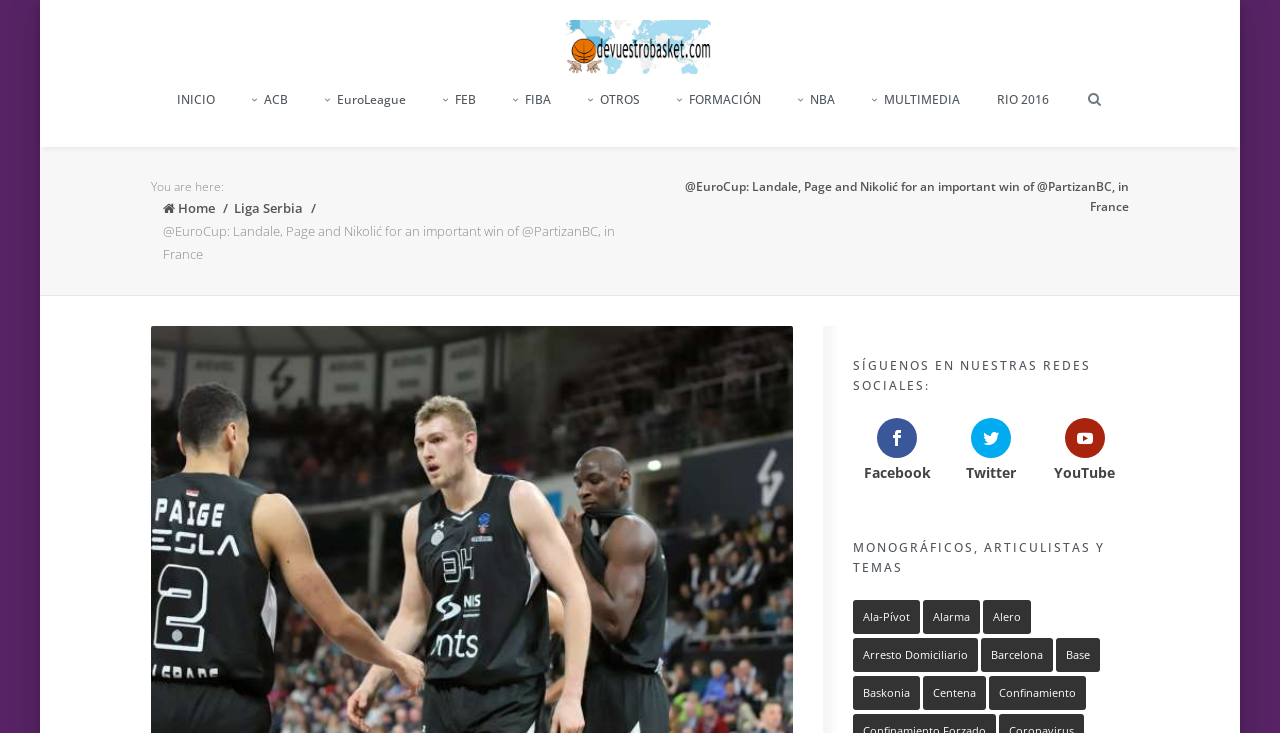Identify the bounding box coordinates of the HTML element based on this description: "Liga Serbia".

[0.183, 0.271, 0.252, 0.296]